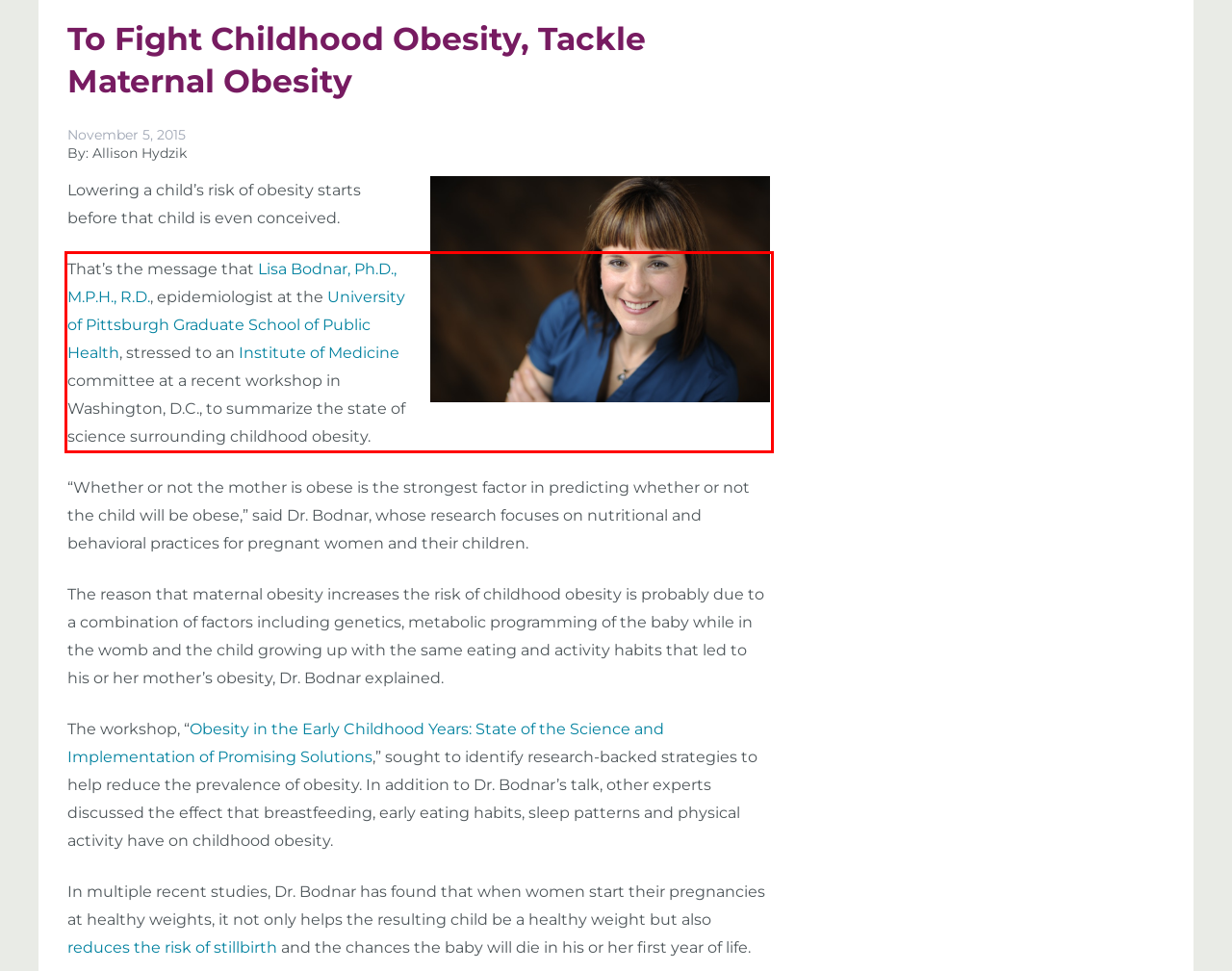Observe the screenshot of the webpage, locate the red bounding box, and extract the text content within it.

That’s the message that Lisa Bodnar, Ph.D., M.P.H., R.D., epidemiologist at the University of Pittsburgh Graduate School of Public Health, stressed to an Institute of Medicine committee at a recent workshop in Washington, D.C., to summarize the state of science surrounding childhood obesity.